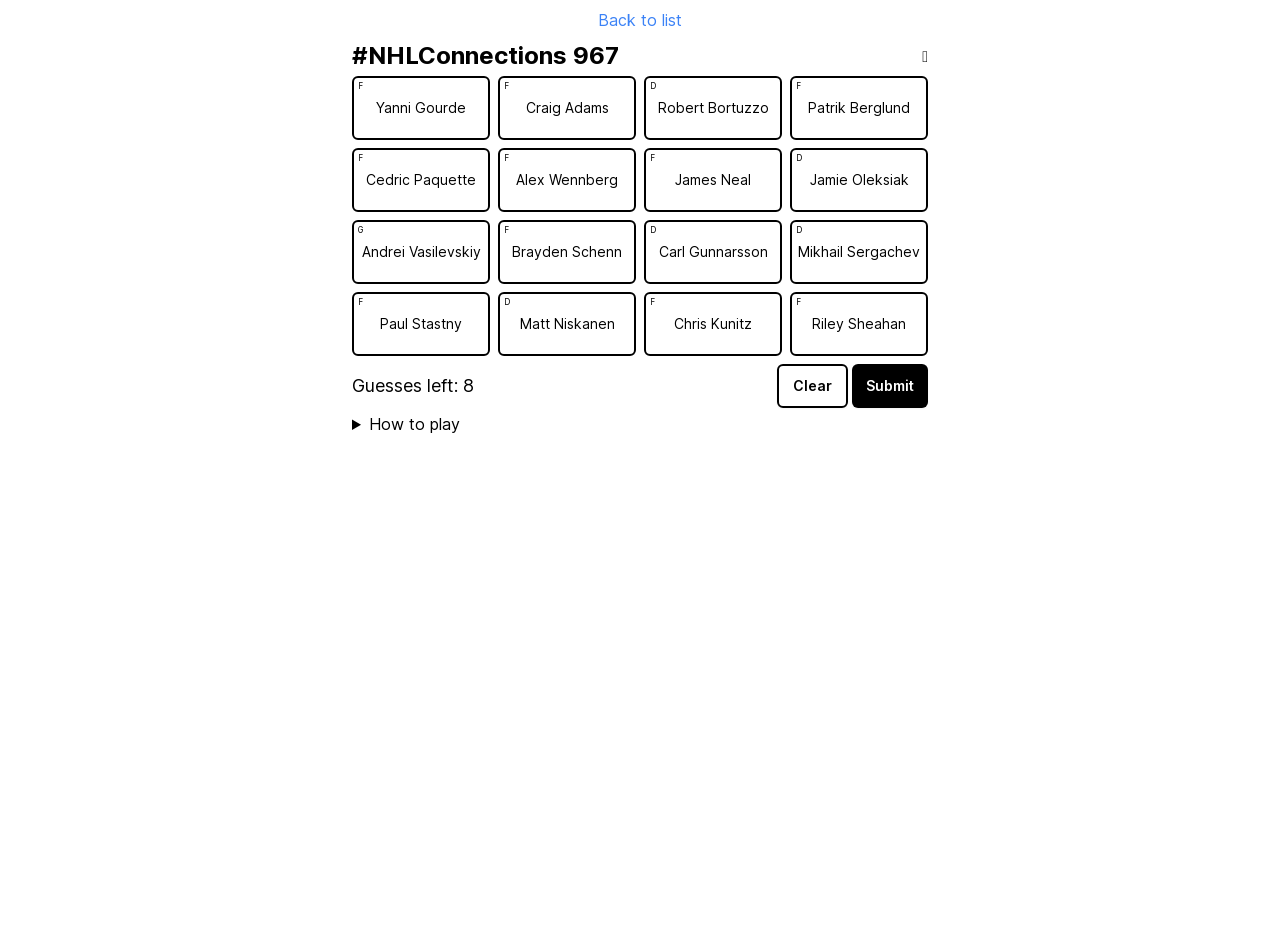What type of players are listed on the page?
Based on the screenshot, provide your answer in one word or phrase.

NHL players